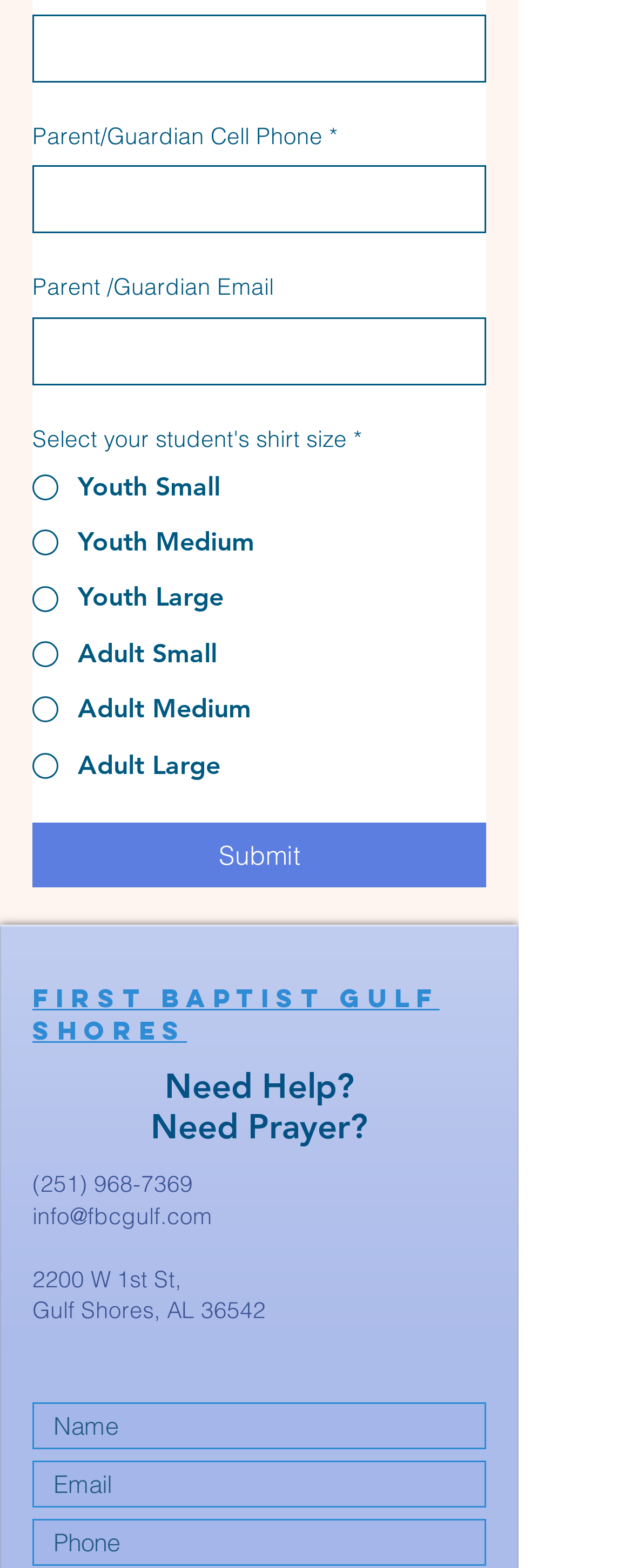From the image, can you give a detailed response to the question below:
What social media platforms does the organization have a presence on?

I found the social media platforms by looking at the links within the list element labeled 'Social Bar', which contain icons for each platform.